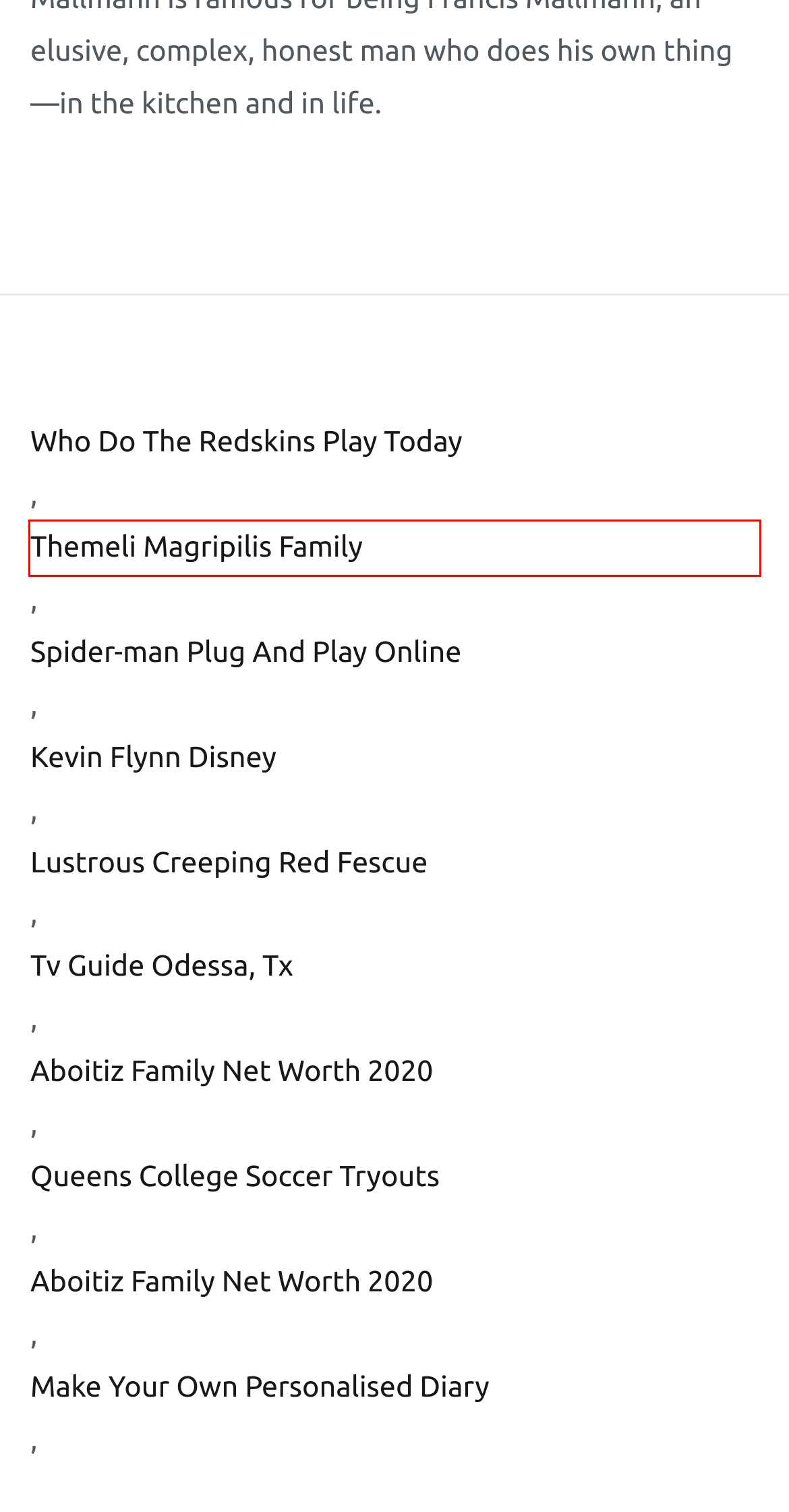Review the screenshot of a webpage which includes a red bounding box around an element. Select the description that best fits the new webpage once the element in the bounding box is clicked. Here are the candidates:
A. tv guide odessa, tx
B. lustrous creeping red fescue
C. themeli magripilis family
D. who do the redskins play today
E. aboitiz family net worth 2020
F. kevin flynn disney
G. spider man plug and play online
H. queens college soccer tryouts

C